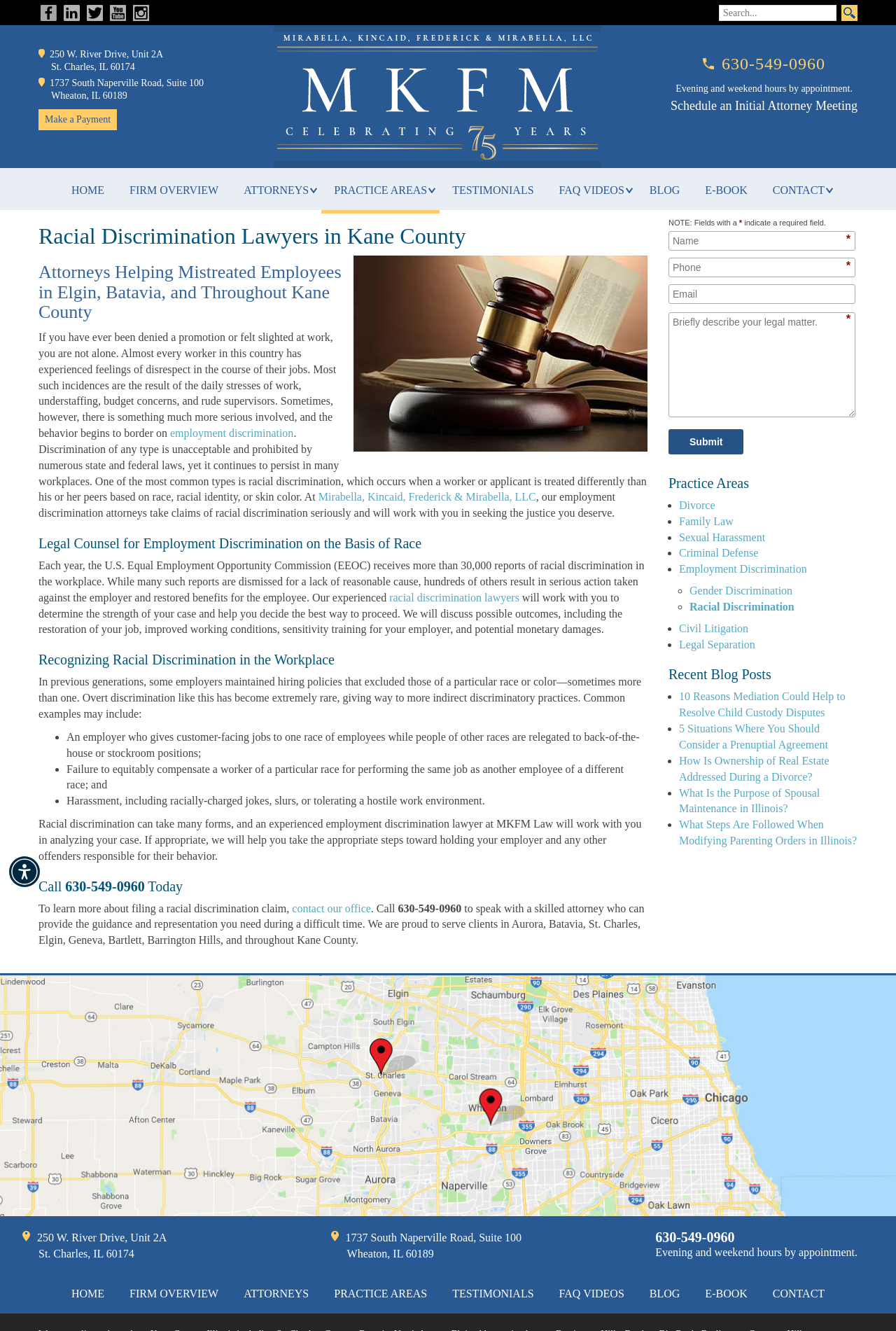Using the element description provided, determine the bounding box coordinates in the format (top-left x, top-left y, bottom-right x, bottom-right y). Ensure that all values are floating point numbers between 0 and 1. Element description: racial discrimination lawyers

[0.434, 0.444, 0.58, 0.453]